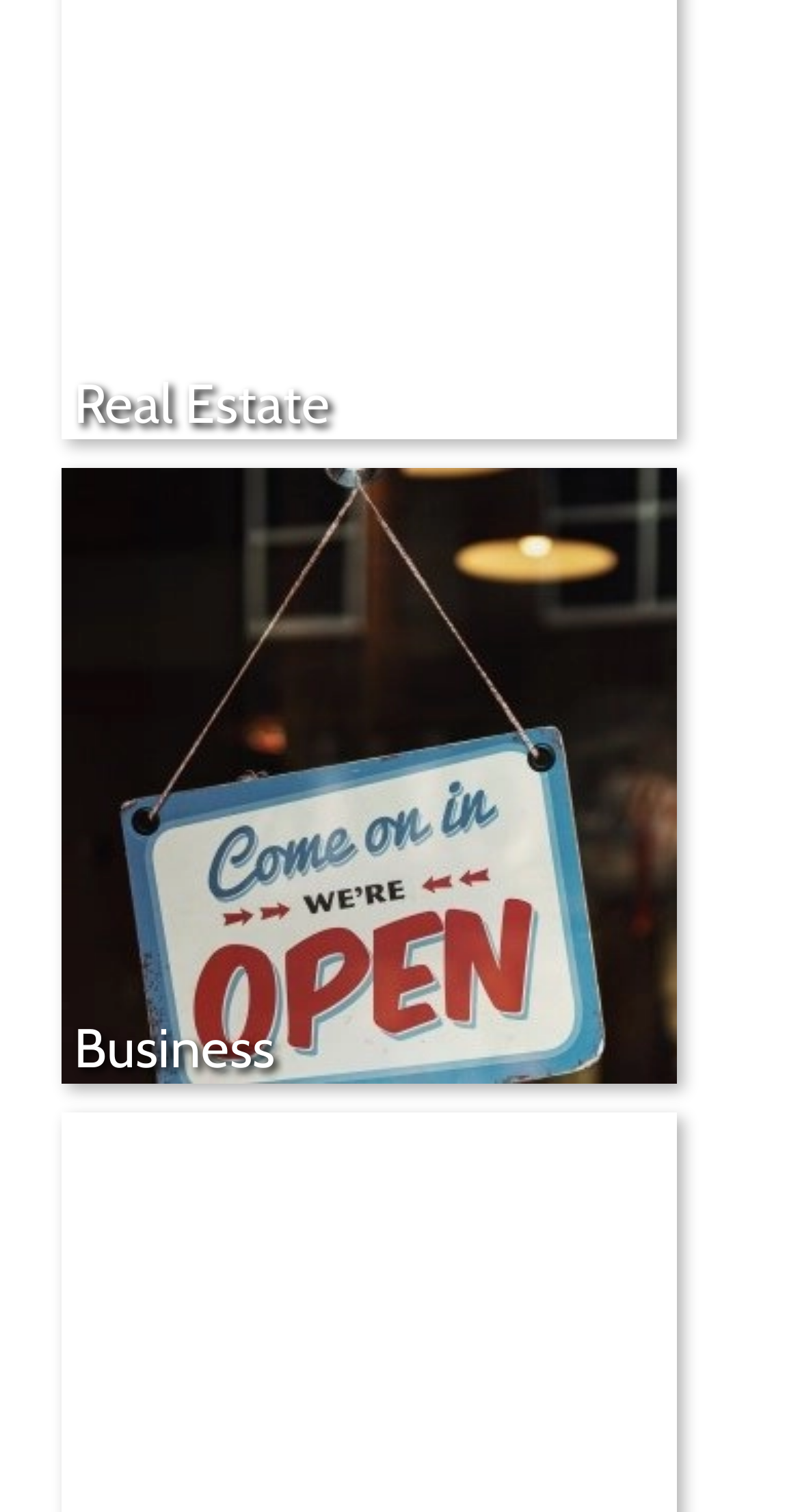Locate the UI element that matches the description Business in the webpage screenshot. Return the bounding box coordinates in the format (top-left x, top-left y, bottom-right x, bottom-right y), with values ranging from 0 to 1.

[0.092, 0.67, 0.344, 0.715]